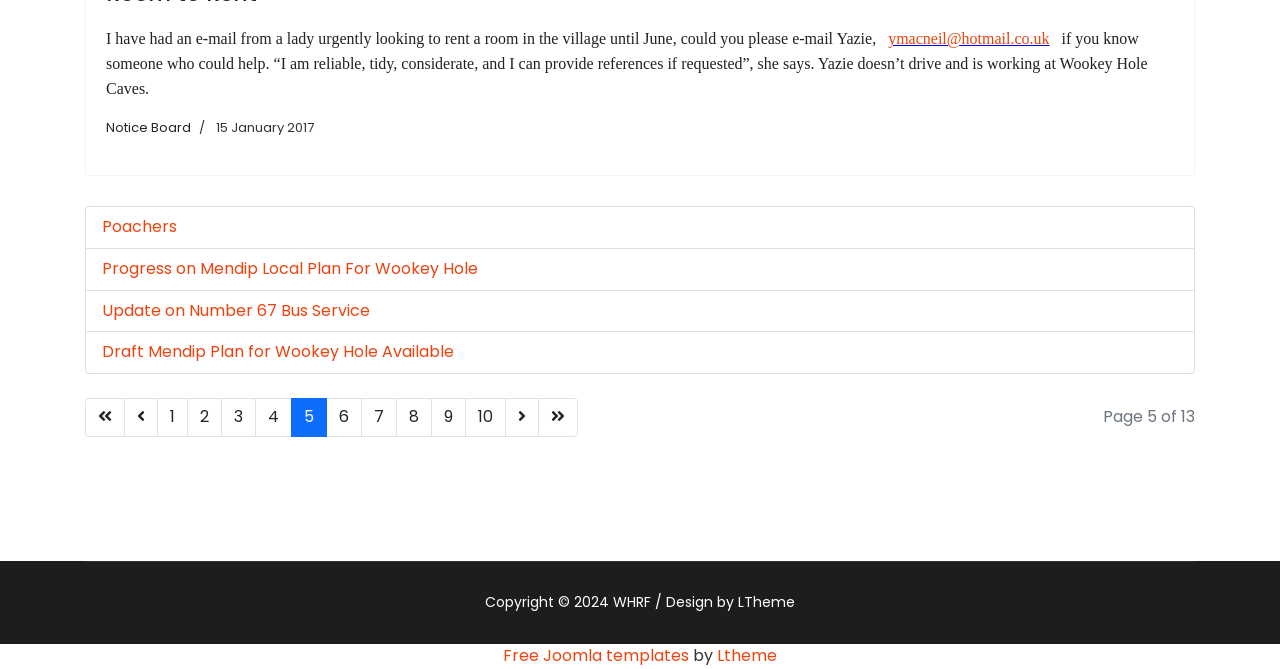What is the email address mentioned in the notice?
Kindly answer the question with as much detail as you can.

The email address mentioned in the notice can be determined by looking at the link element with the text 'ymacneil@hotmail.co.uk' which is inside the StaticText element with the text 'I have had an e-mail from a lady urgently looking to rent a room in the village until June, could you please e-mail Yazie, '. This suggests that the email address is ymacneil@hotmail.co.uk.